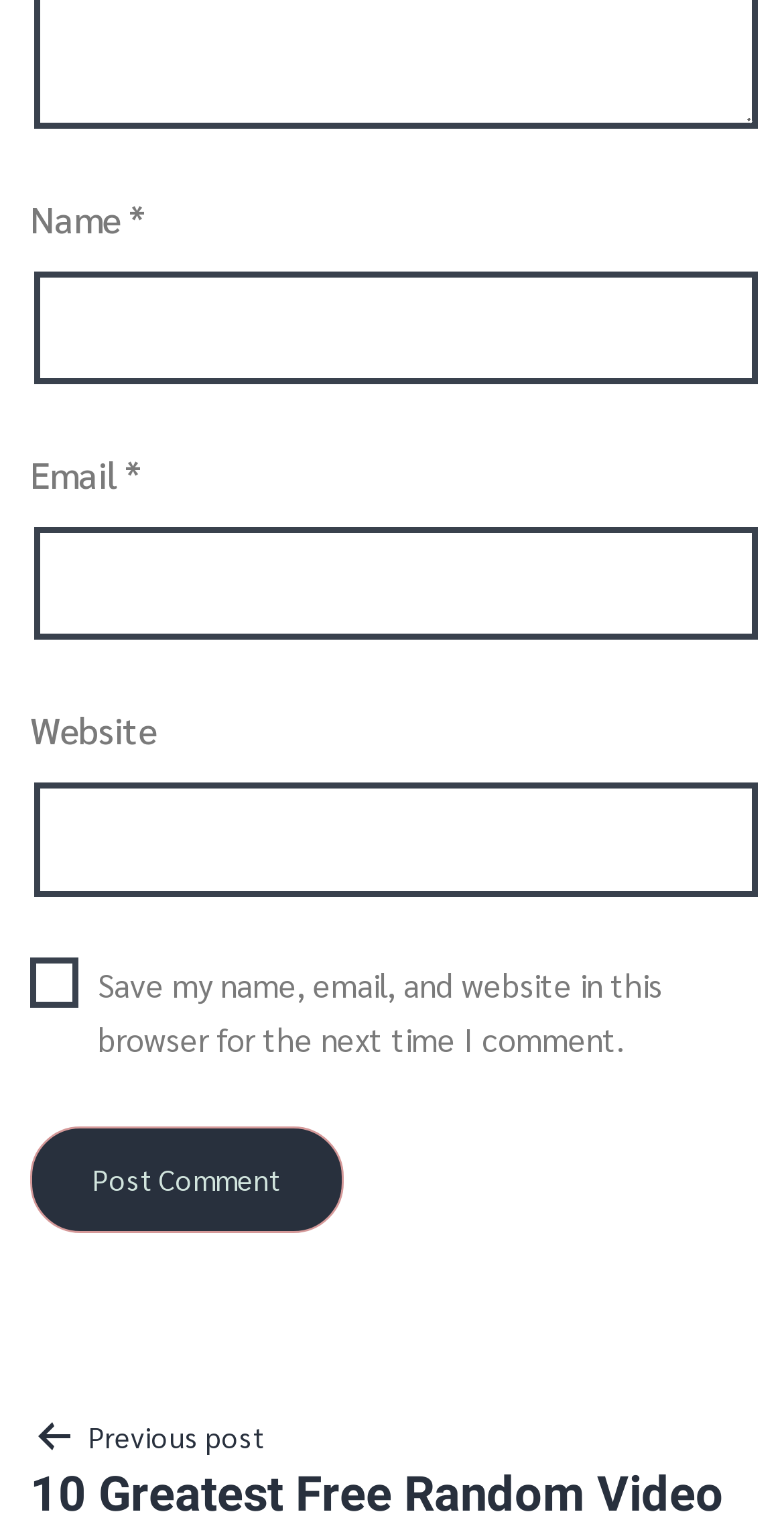What is the purpose of the checkbox?
From the details in the image, answer the question comprehensively.

The purpose of the checkbox is to save the commenter's name, email, and website in the browser for the next time they comment, as indicated by the label of the checkbox.